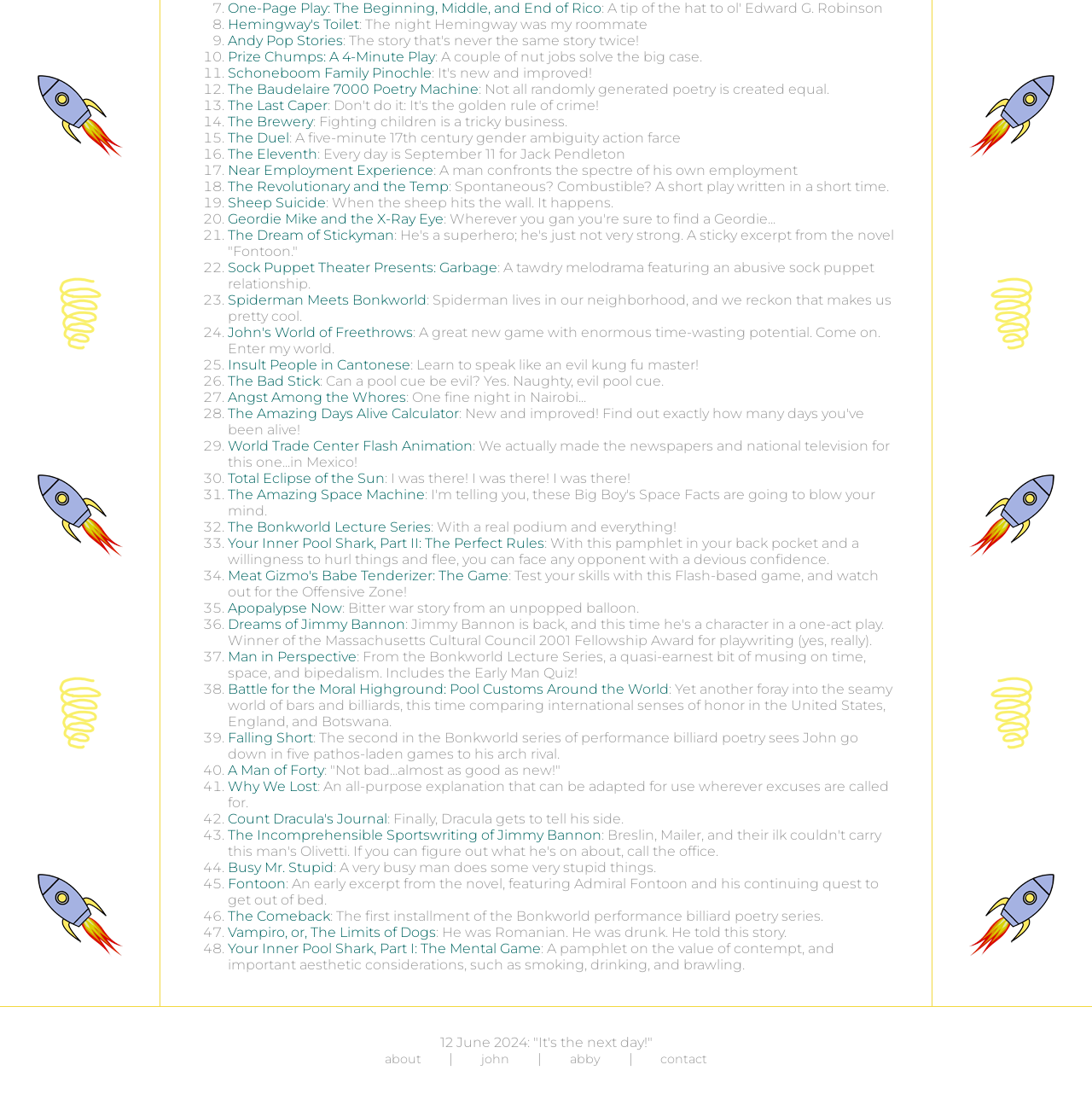Identify the coordinates of the bounding box for the element described below: "The Eleventh". Return the coordinates as four float numbers between 0 and 1: [left, top, right, bottom].

[0.209, 0.133, 0.291, 0.148]